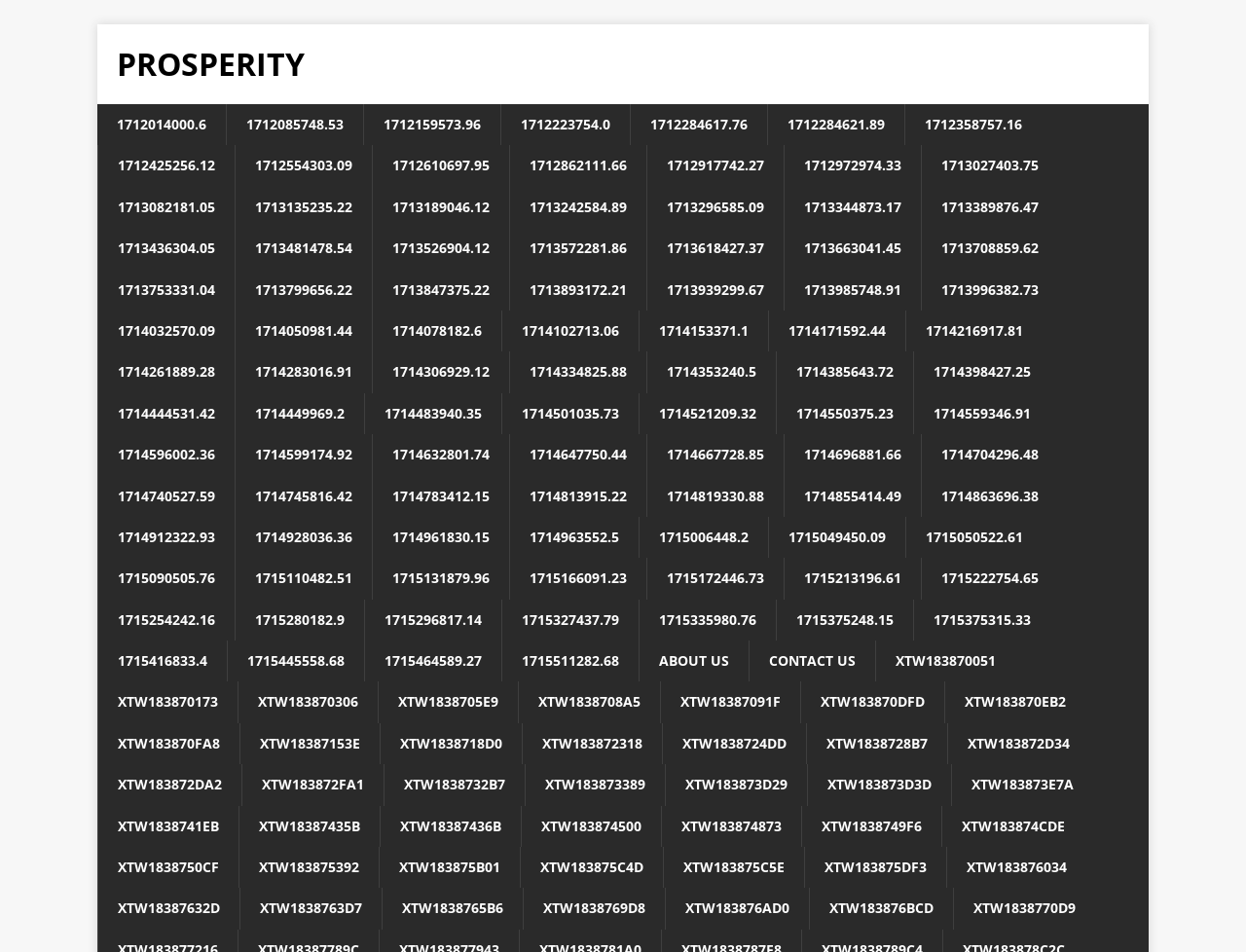How many links are on the webpage?
Please provide a single word or phrase as the answer based on the screenshot.

660